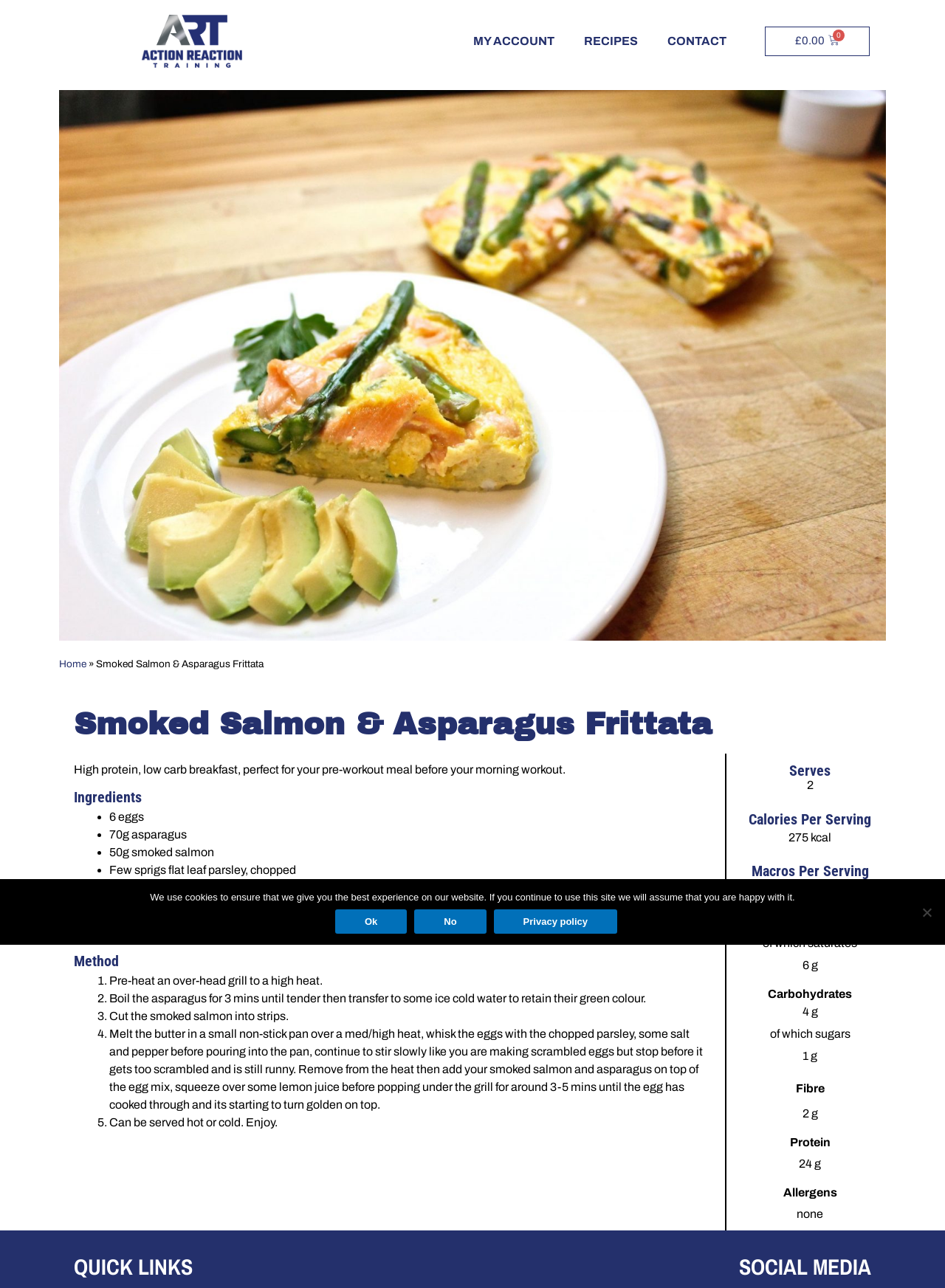How many servings does the recipe yield?
Please provide a single word or phrase as your answer based on the screenshot.

2